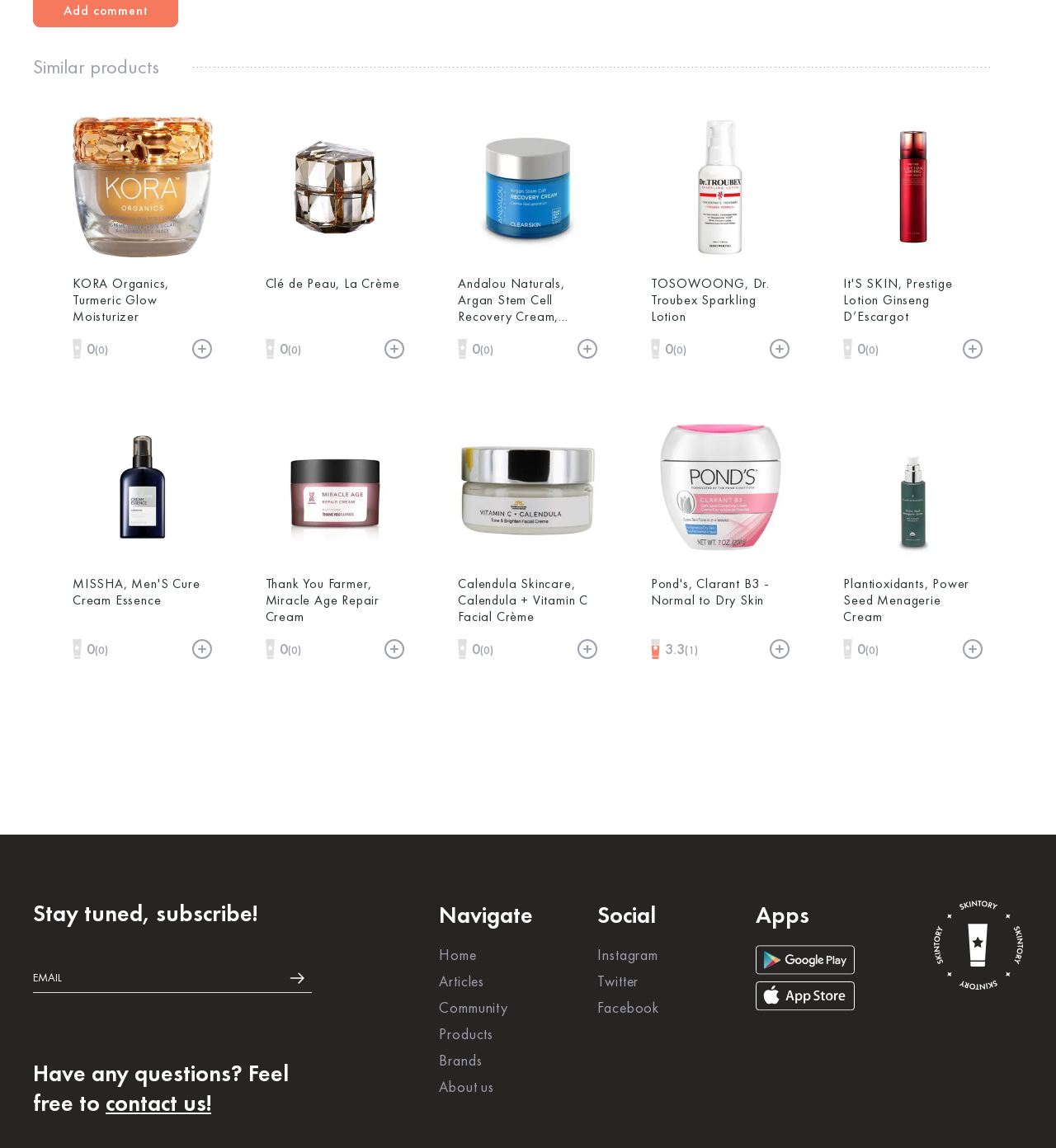Respond to the question below with a single word or phrase: Are there any ratings or reviews shown for the products?

No